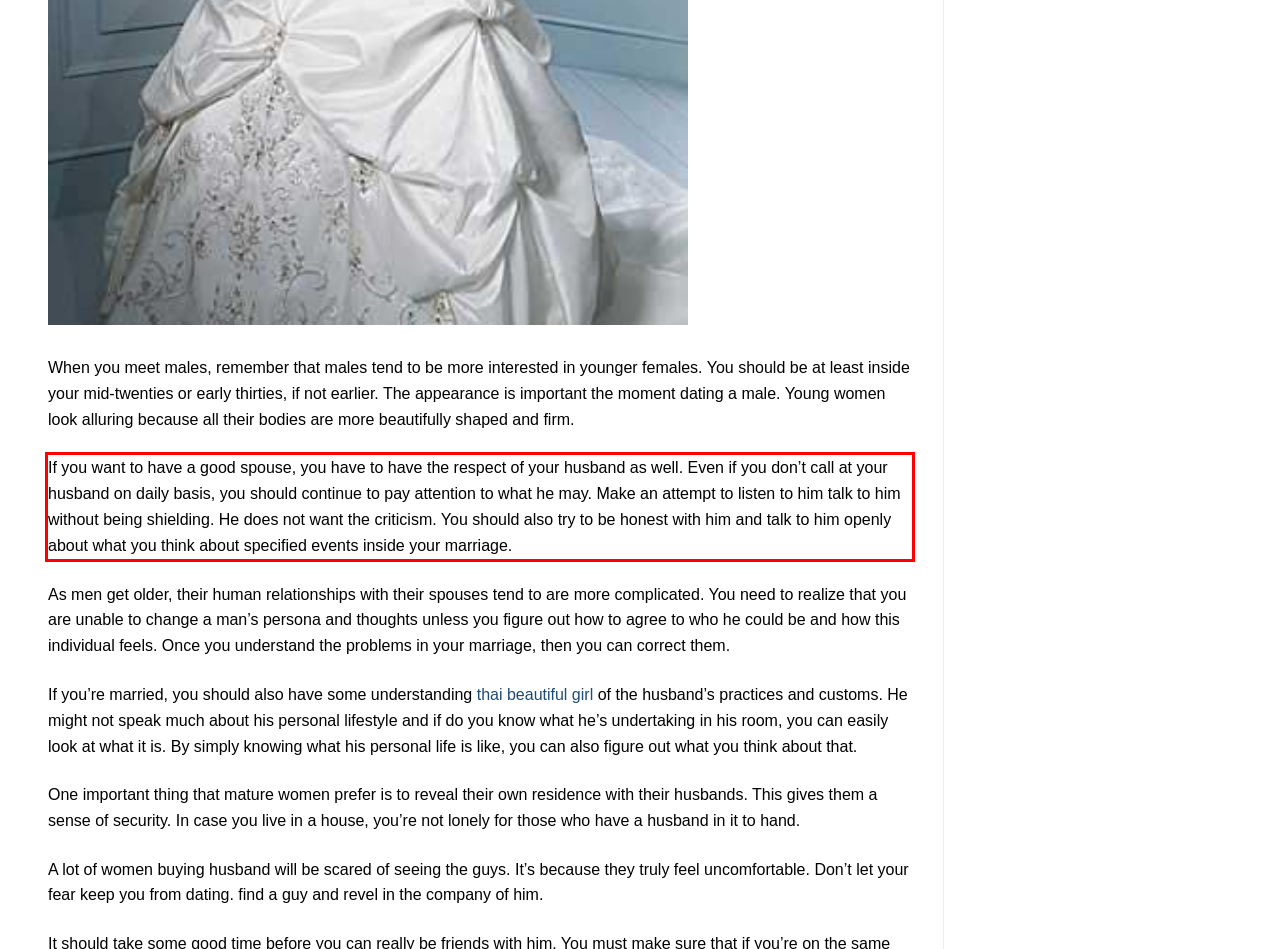Within the screenshot of the webpage, locate the red bounding box and use OCR to identify and provide the text content inside it.

If you want to have a good spouse, you have to have the respect of your husband as well. Even if you don’t call at your husband on daily basis, you should continue to pay attention to what he may. Make an attempt to listen to him talk to him without being shielding. He does not want the criticism. You should also try to be honest with him and talk to him openly about what you think about specified events inside your marriage.